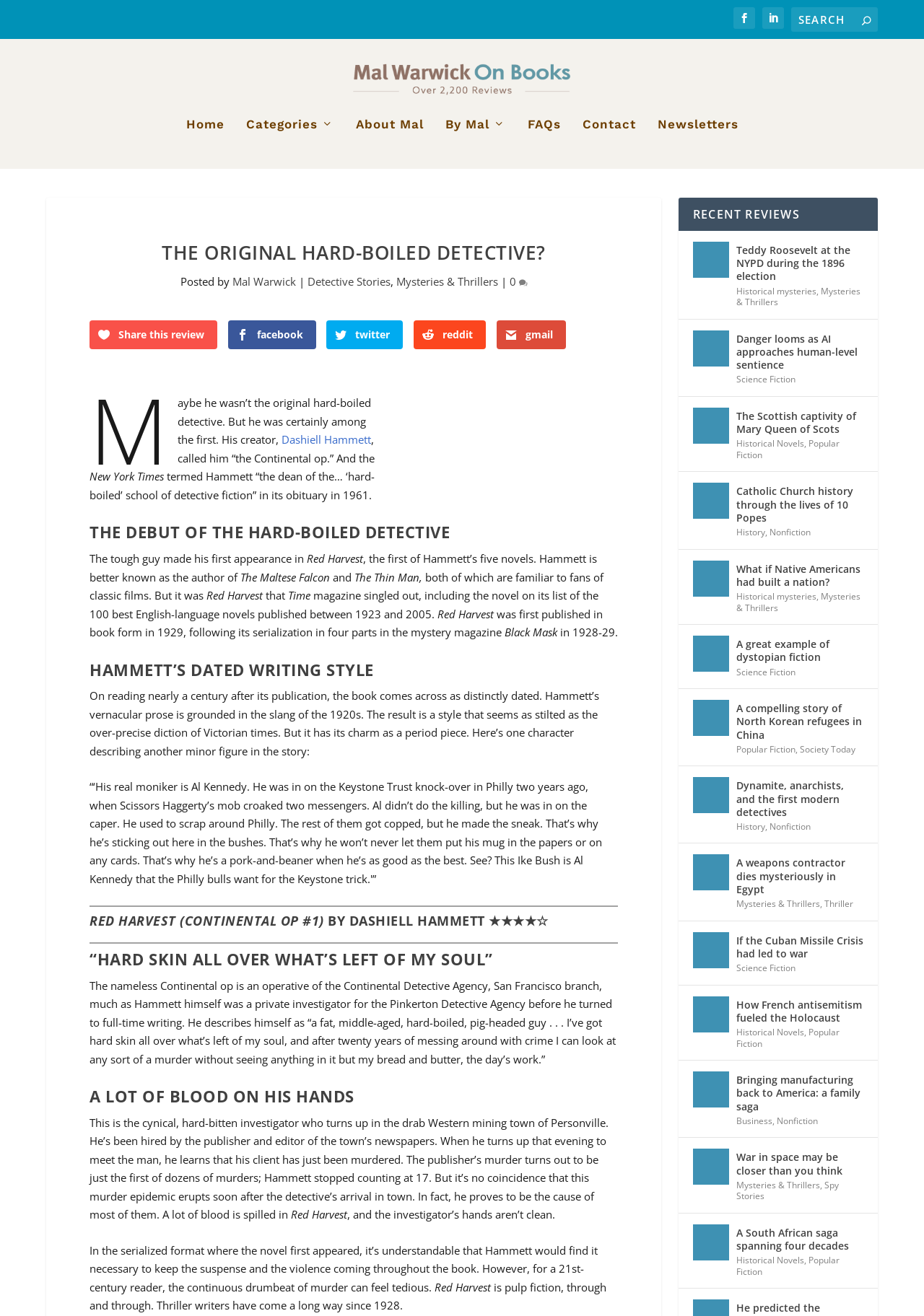Respond with a single word or phrase for the following question: 
What is the occupation of the author before he turned to full-time writing?

Private investigator